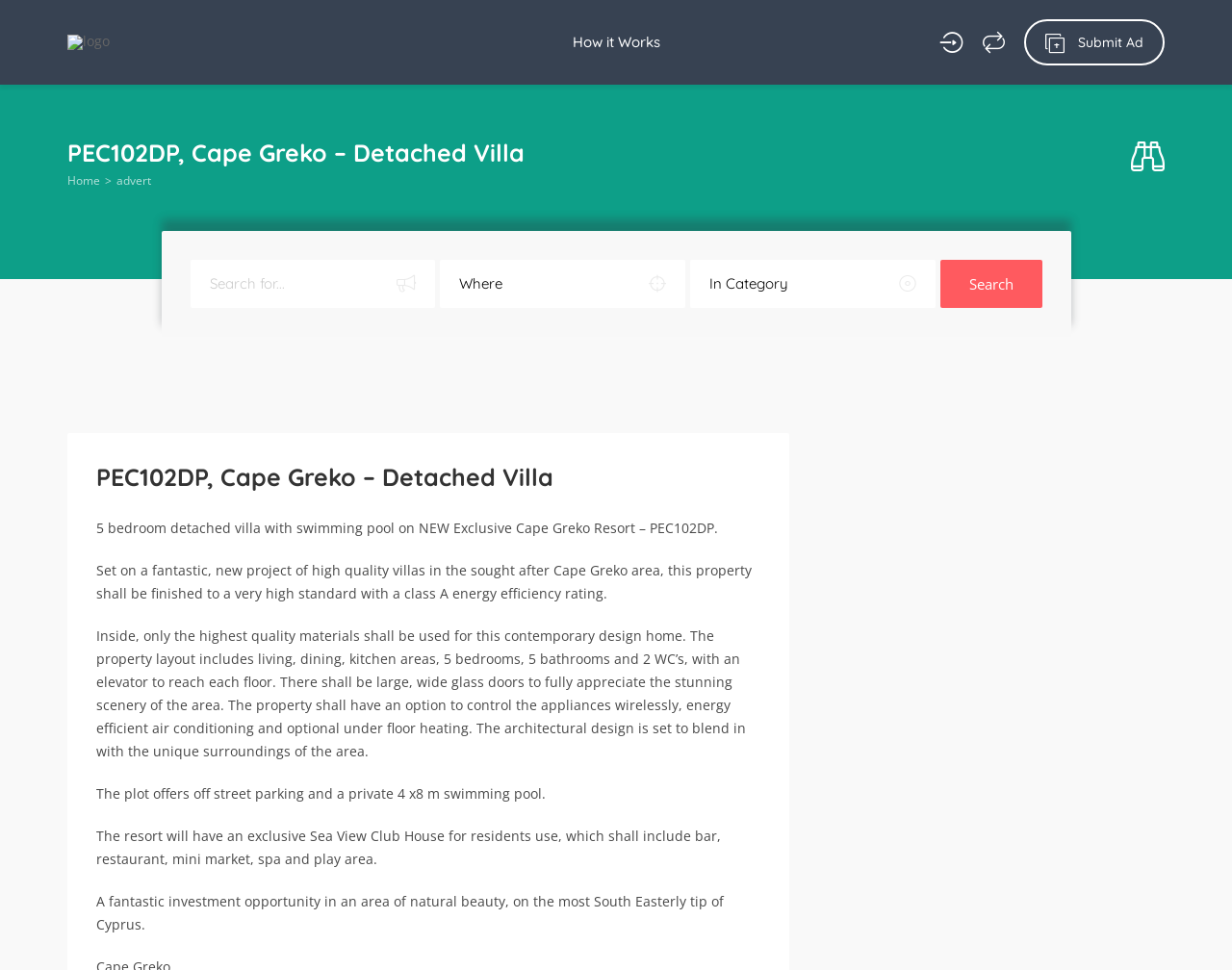What is the location of the villa?
Answer the question with as much detail as you can, using the image as a reference.

The webpage description mentions 'Set on a fantastic, new project of high quality villas in the sought after Cape Greko area...' which indicates that the location of the villa is in the Cape Greko area.